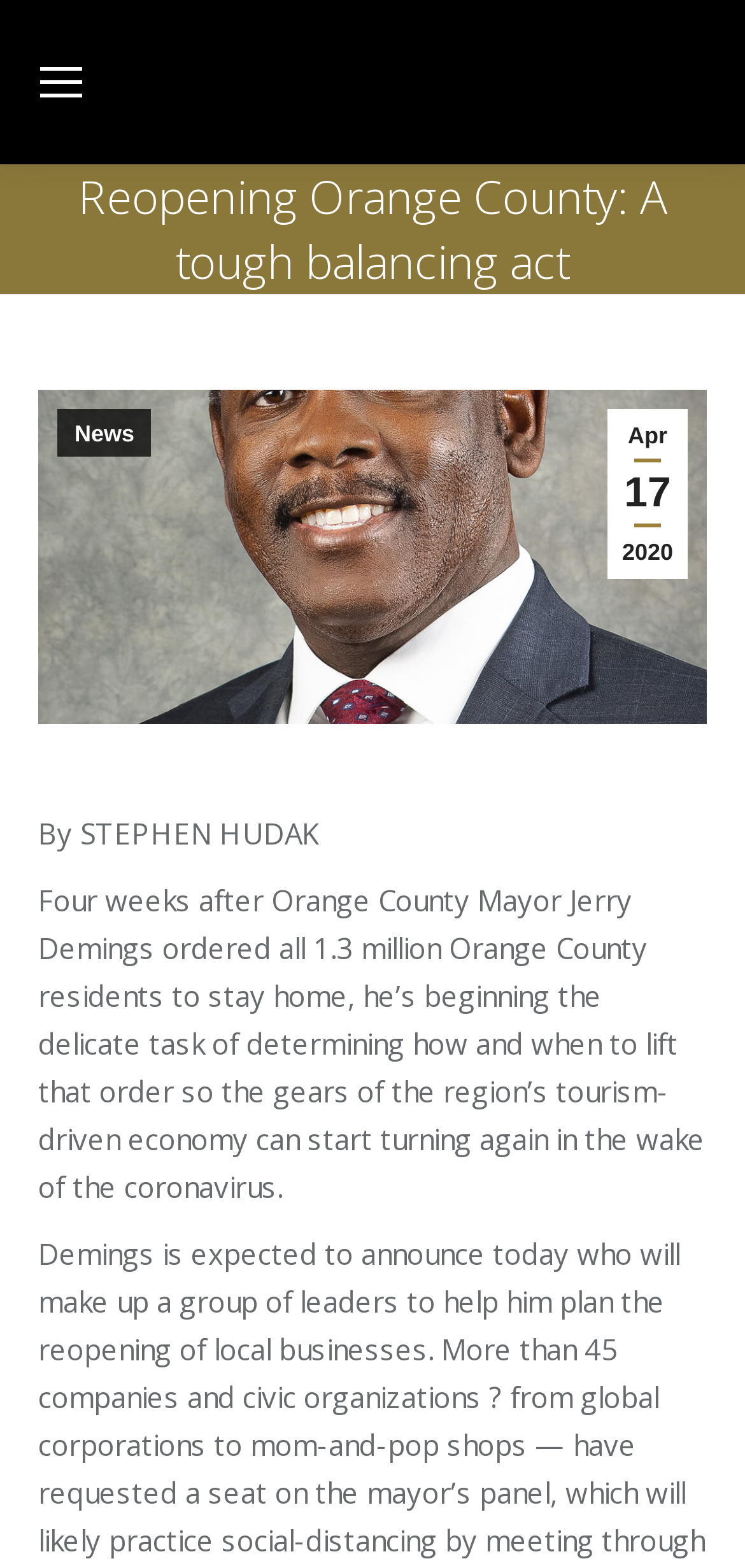Given the element description Apr172020, predict the bounding box coordinates for the UI element in the webpage screenshot. The format should be (top-left x, top-left y, bottom-right x, bottom-right y), and the values should be between 0 and 1.

[0.815, 0.261, 0.923, 0.369]